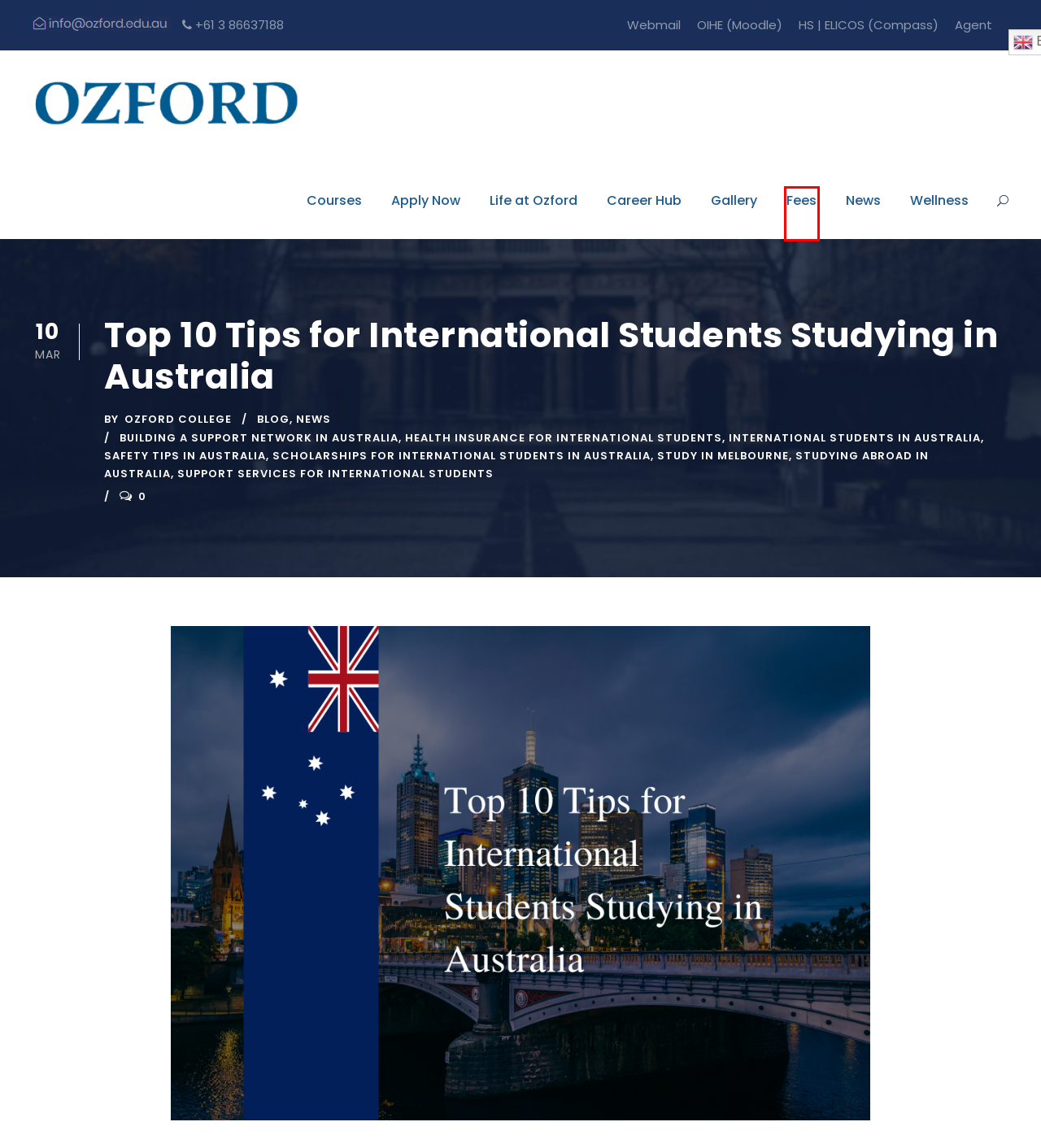Assess the screenshot of a webpage with a red bounding box and determine which webpage description most accurately matches the new page after clicking the element within the red box. Here are the options:
A. Wellness Program – Ozford Australia
B. Gallery – Ozford Australia
C. Fees – Ozford Australia
D. Ozford Institute of Higher Education: Log in to the site
E. ozford College – Ozford Australia
F. Building a support network in Australia – Ozford Australia
G. Studying abroad in Australia – Ozford Australia
H. Safety tips in Australia – Ozford Australia

C